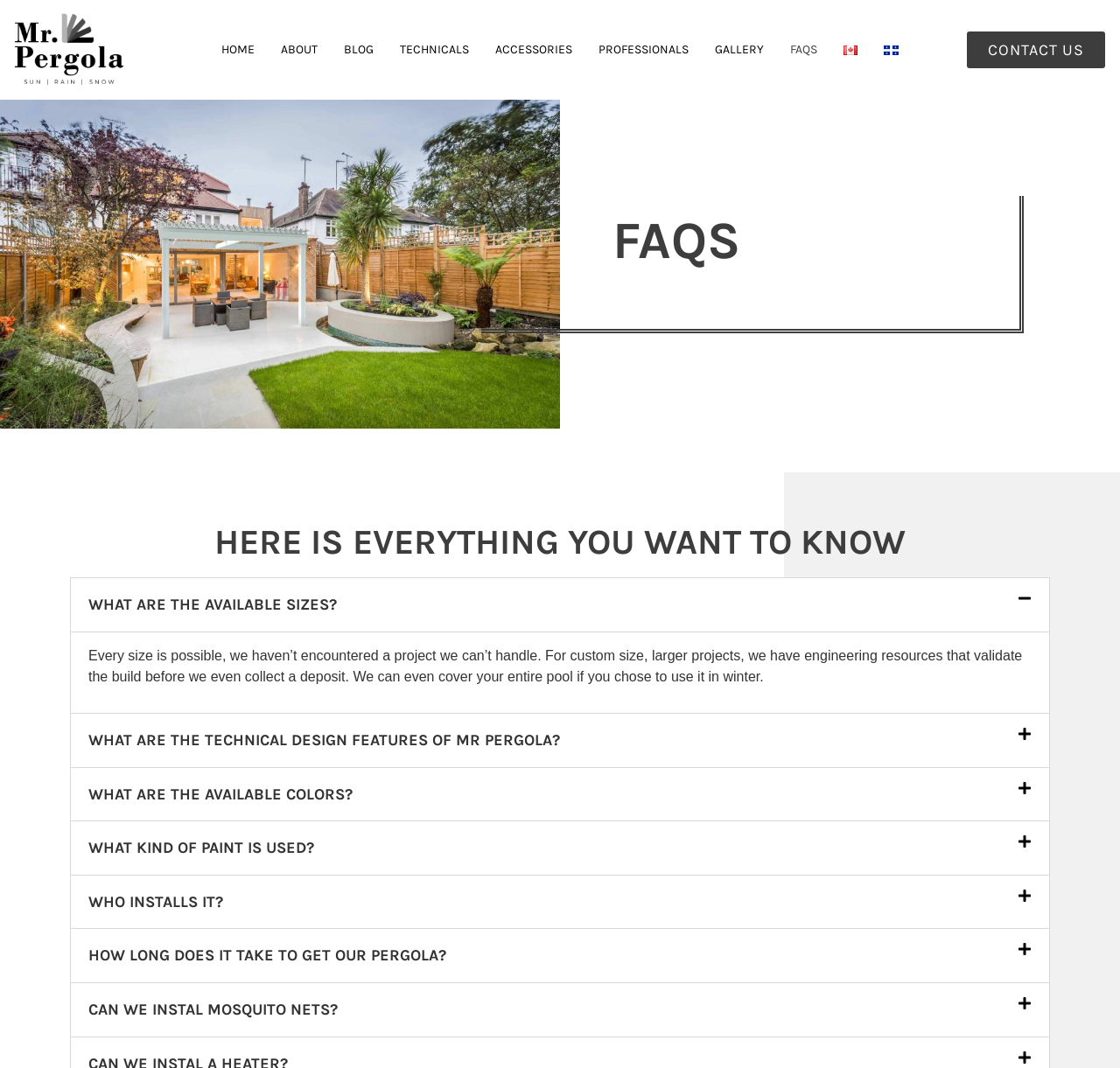Give a one-word or phrase response to the following question: What is the topic of the FAQ section?

Mr Pergola